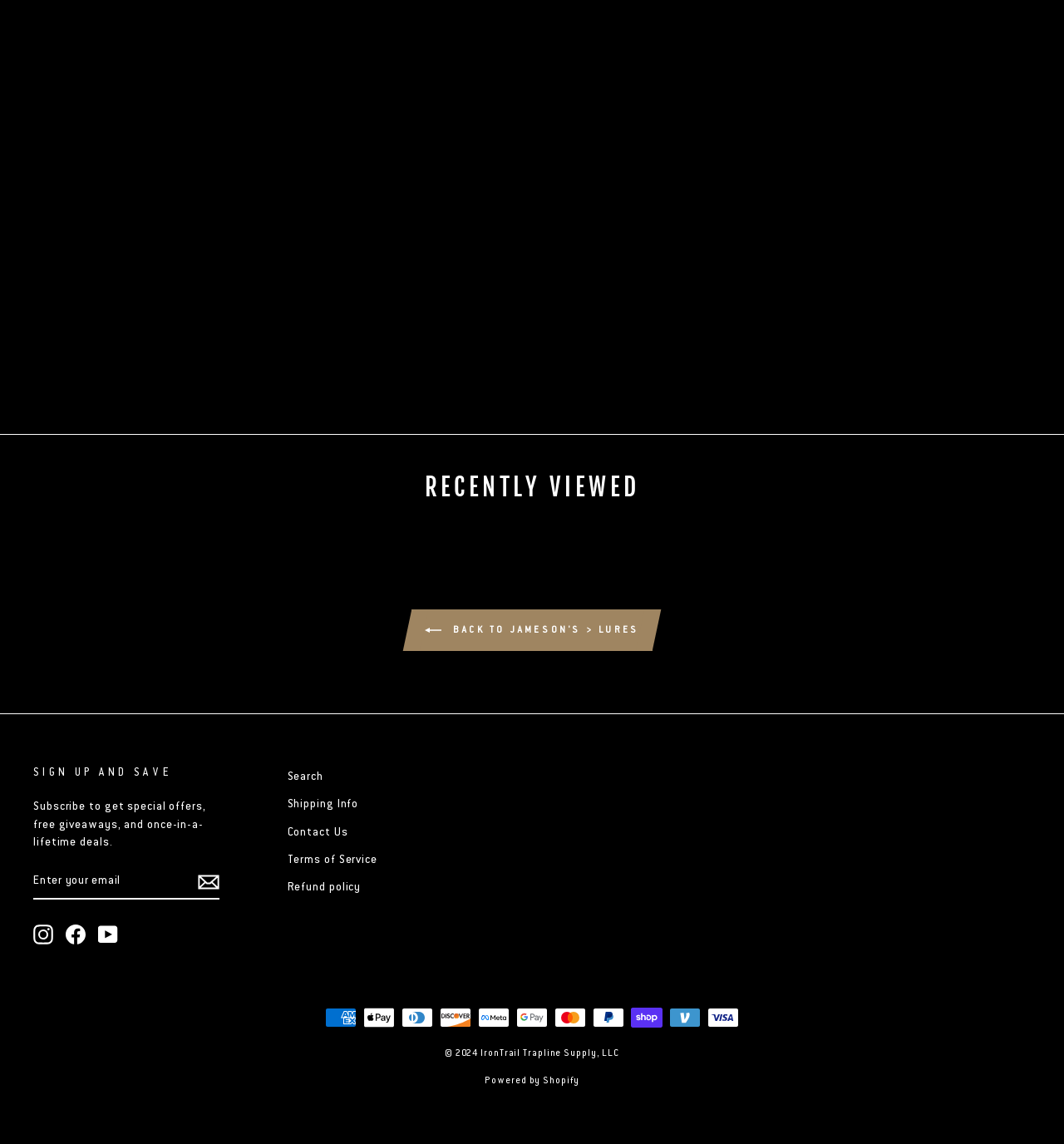Determine the bounding box coordinates for the HTML element described here: "Shipping Info".

[0.27, 0.692, 0.337, 0.713]